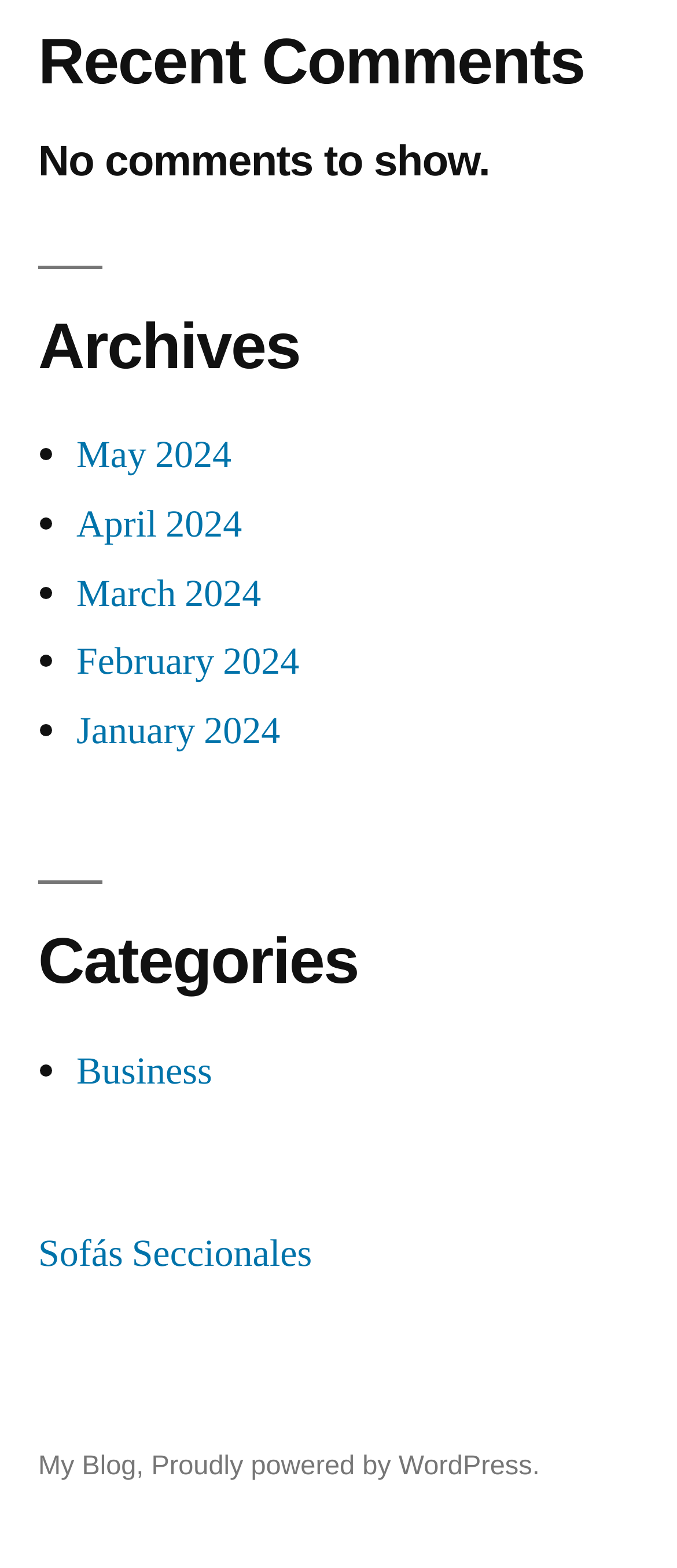How many months are listed in the archives?
Answer with a single word or phrase, using the screenshot for reference.

5